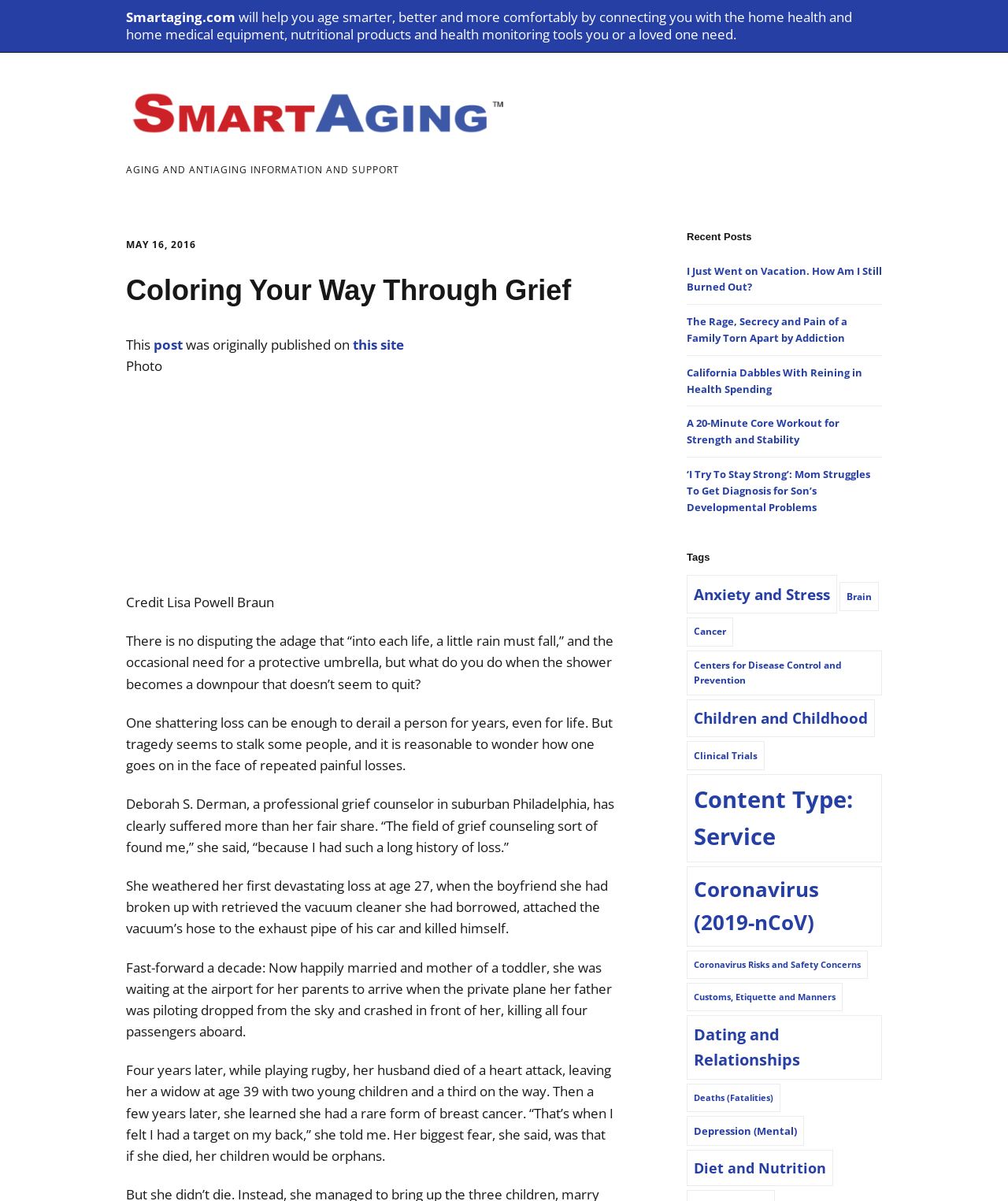Locate the bounding box coordinates of the clickable region to complete the following instruction: "visit Smartaging.com."

[0.125, 0.007, 0.234, 0.022]